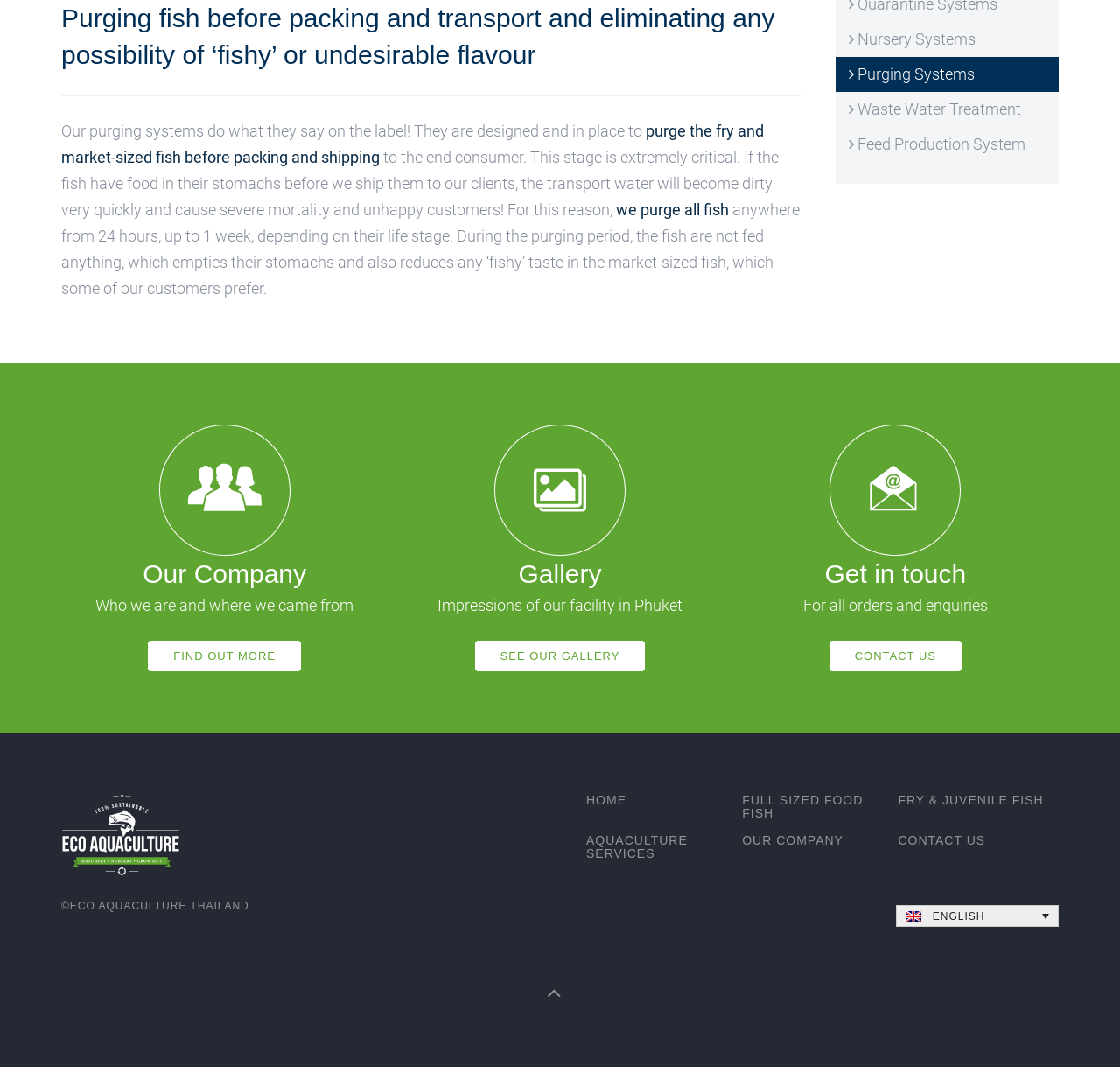Can you find the bounding box coordinates for the UI element given this description: "Find out more"? Provide the coordinates as four float numbers between 0 and 1: [left, top, right, bottom].

[0.132, 0.6, 0.269, 0.629]